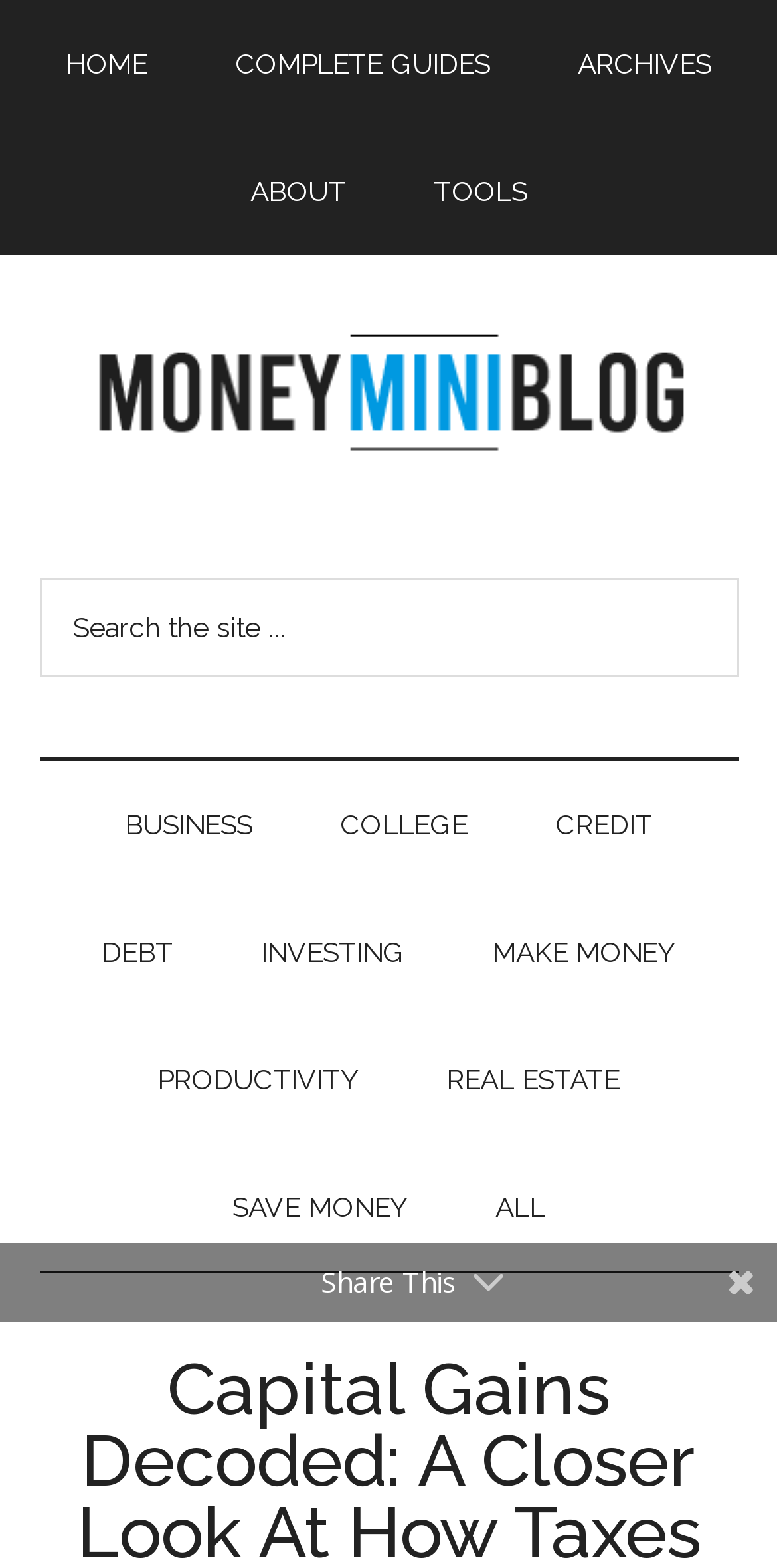Please provide the bounding box coordinates for the UI element as described: "Archives". The coordinates must be four floats between 0 and 1, represented as [left, top, right, bottom].

[0.692, 0.0, 0.967, 0.081]